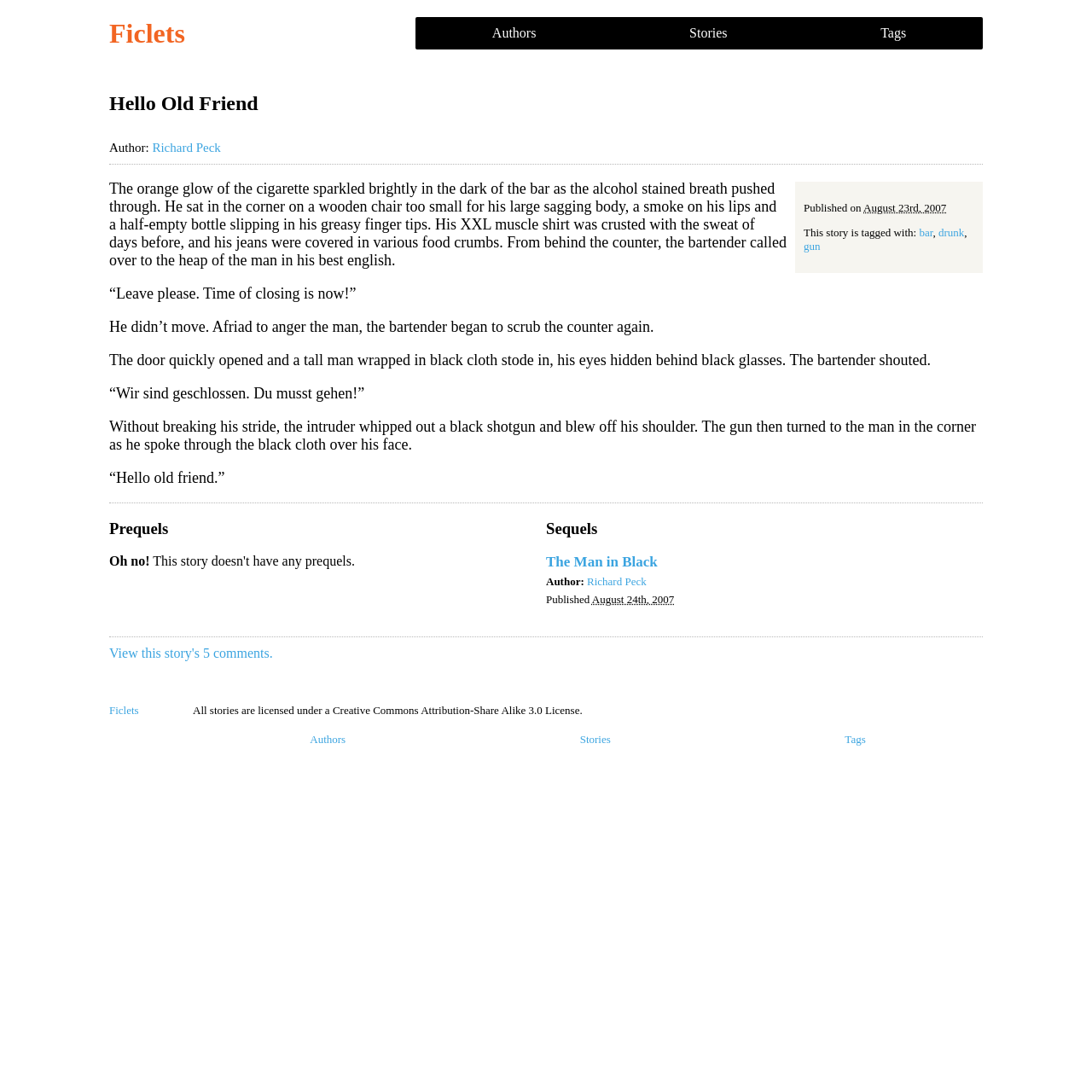Provide an in-depth description of the elements and layout of the webpage.

This webpage is about a short story titled "Hello Old Friend" by Richard Peck, archived on Ficlets. At the top, there is a heading "Ficlets" with a link to the Ficlets homepage, followed by three links to "Authors", "Stories", and "Tags" respectively. 

Below the top navigation, the main content area is divided into two sections. The left section contains the story details, including the title "Hello Old Friend", the author's name "Richard Peck", and the publication date "August 23rd, 2007". The story is tagged with "bar", "drunk", and "gun". 

The story itself is a block of text that takes up most of the left section. It describes a scene in a bar where a man is confronted by a mysterious figure in black clothing. The story is written in a descriptive and immersive style, with vivid details about the setting and characters.

To the right of the story, there are two headings: "Prequels" and "Sequels". Below "Sequels", there is another heading "The Man in Black" with a link to a related story. The author and publication date of this related story are also provided.

At the bottom of the page, there is a link to view 5 comments on the story. Below that, there is a section with links to Ficlets, Authors, Stories, and Tags, as well as a statement about the Creative Commons license under which the stories are published.